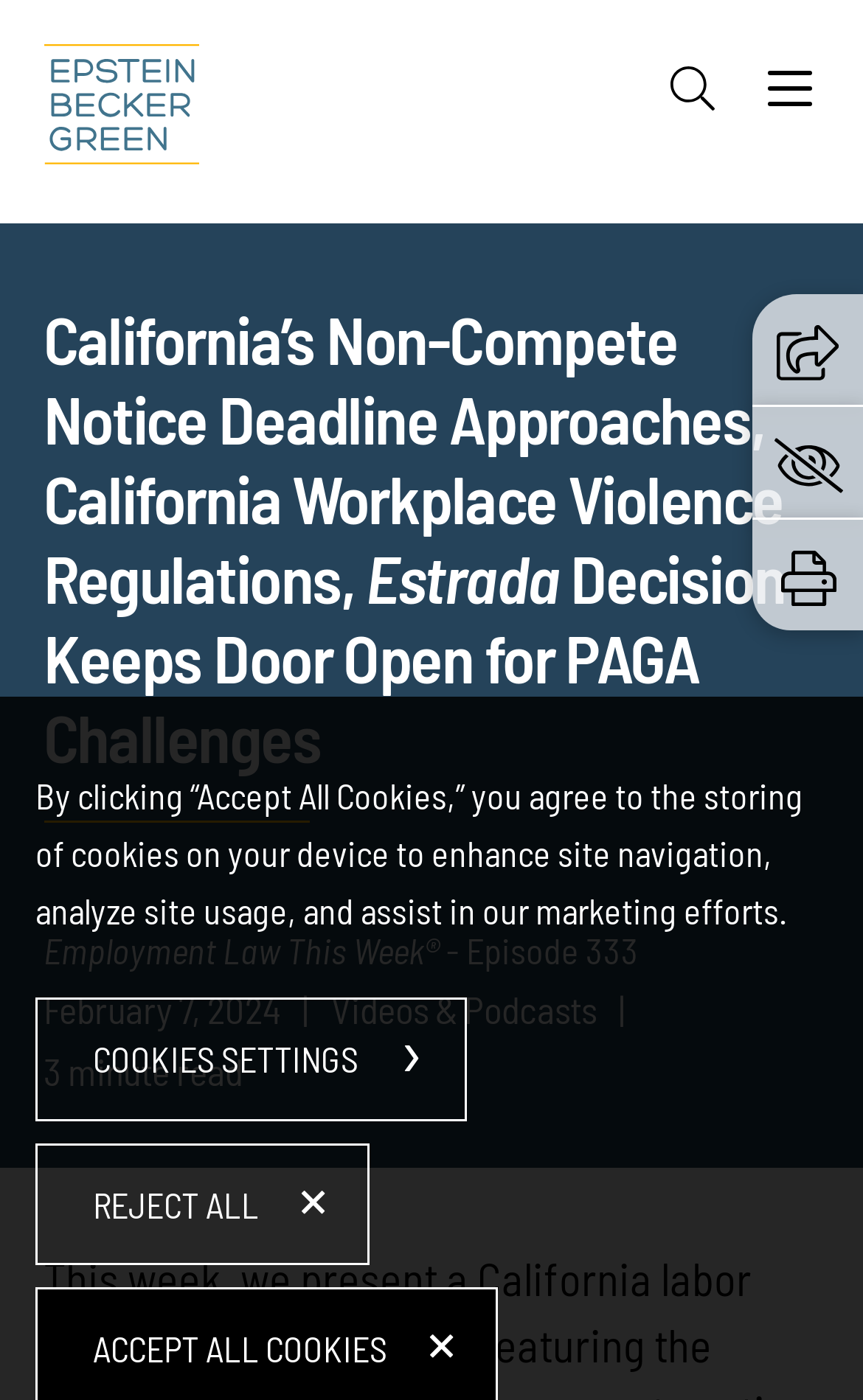What is the date of the video or podcast?
Based on the image, provide your answer in one word or phrase.

February 7, 2024